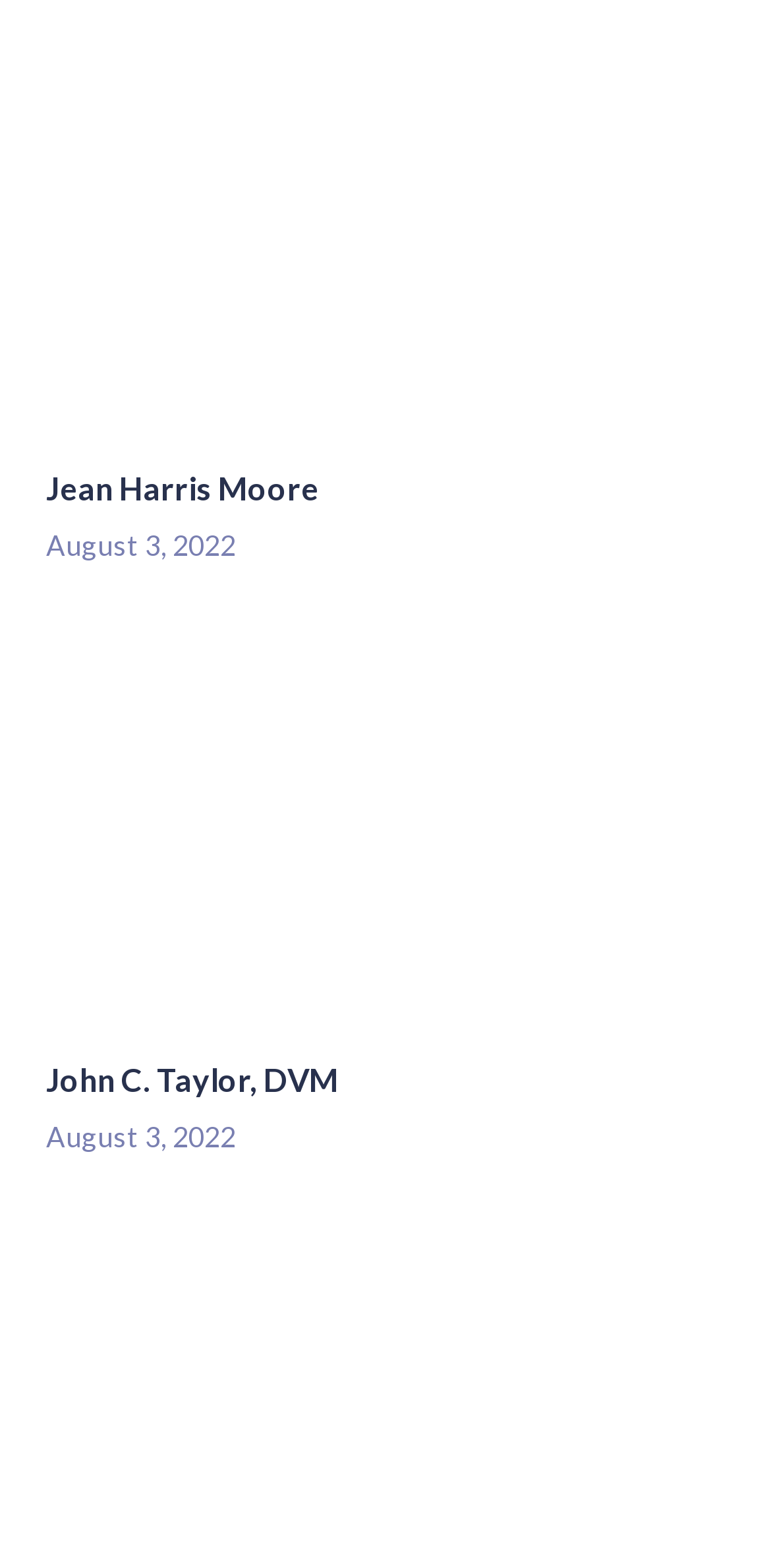What is the title of the second article?
Please look at the screenshot and answer in one word or a short phrase.

John C. Taylor, DVM